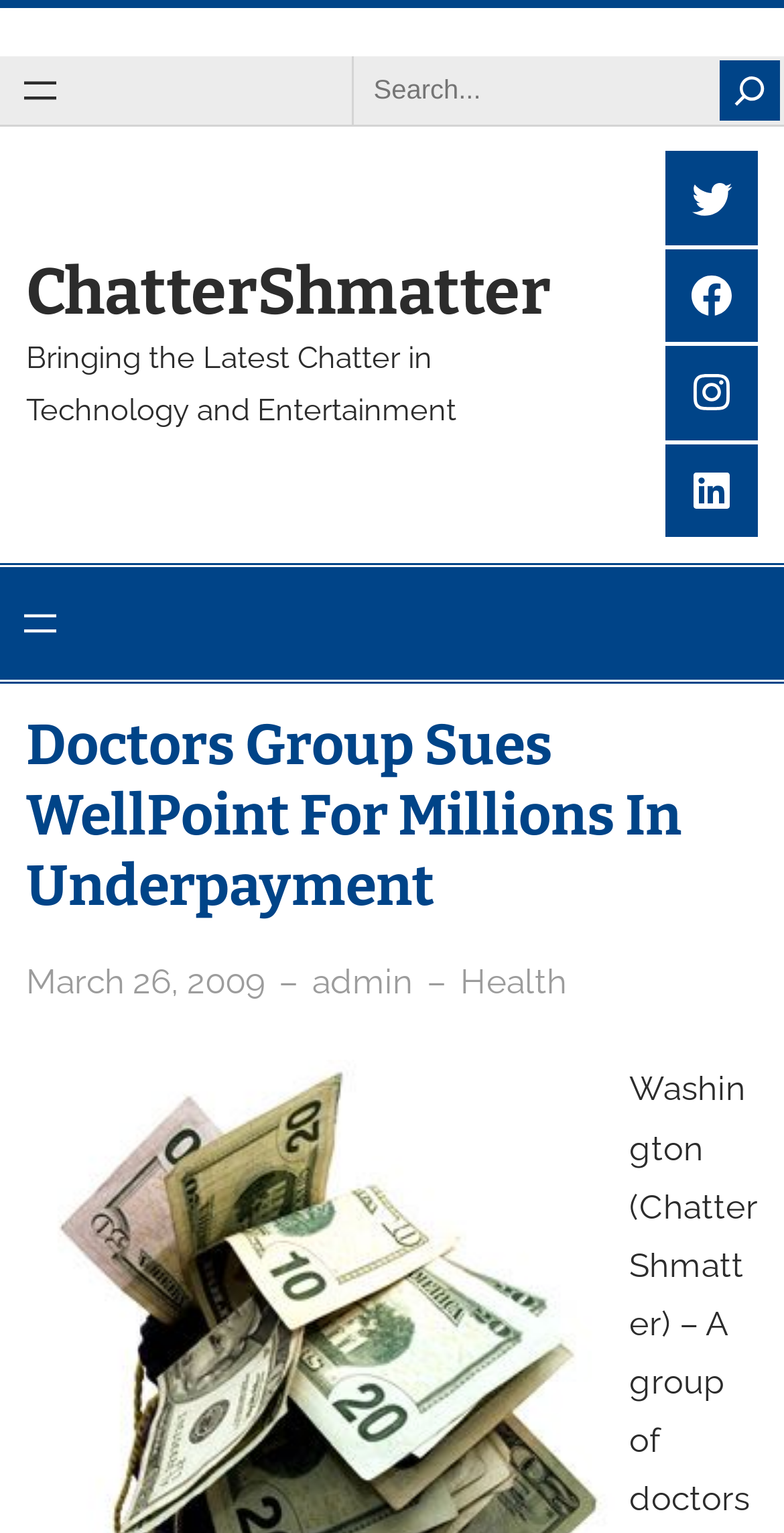Identify the bounding box coordinates of the section that should be clicked to achieve the task described: "Open menu".

[0.0, 0.038, 0.103, 0.08]